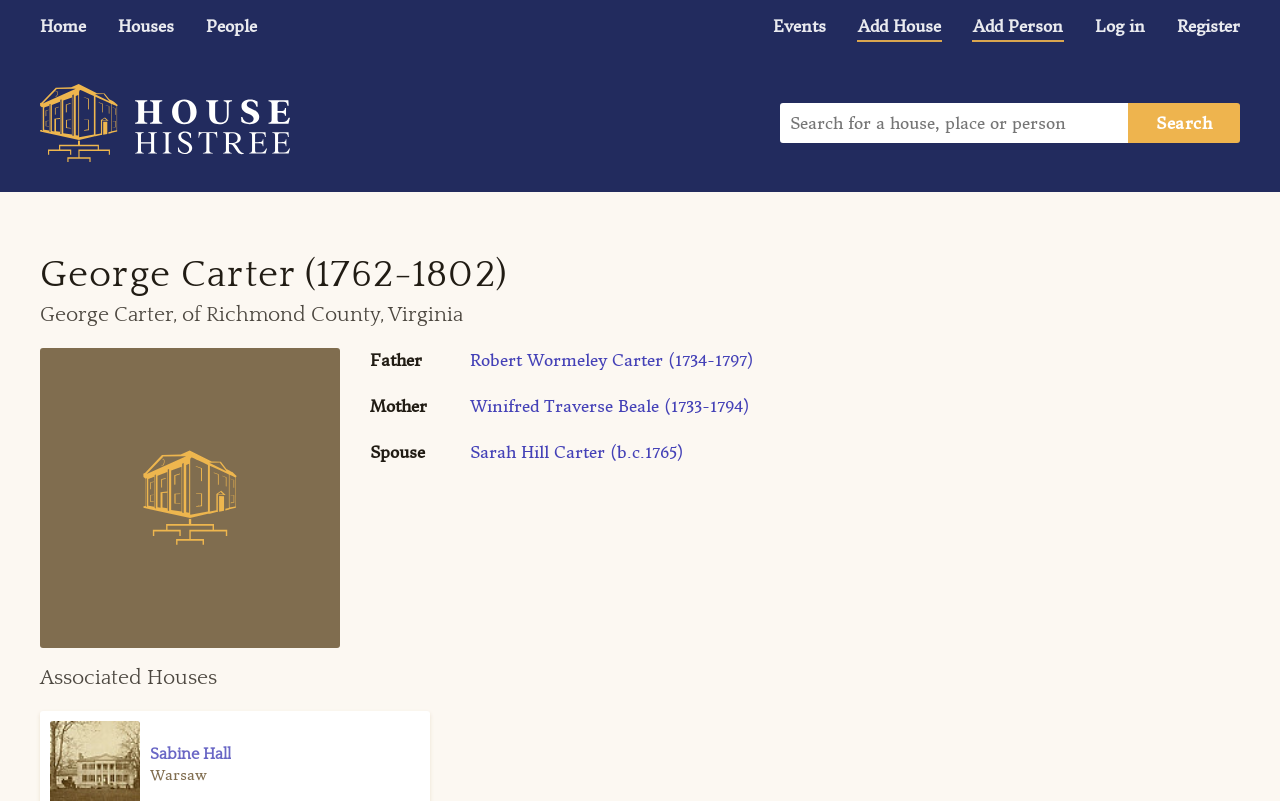Locate the bounding box for the described UI element: "Add House". Ensure the coordinates are four float numbers between 0 and 1, formatted as [left, top, right, bottom].

[0.658, 0.01, 0.748, 0.057]